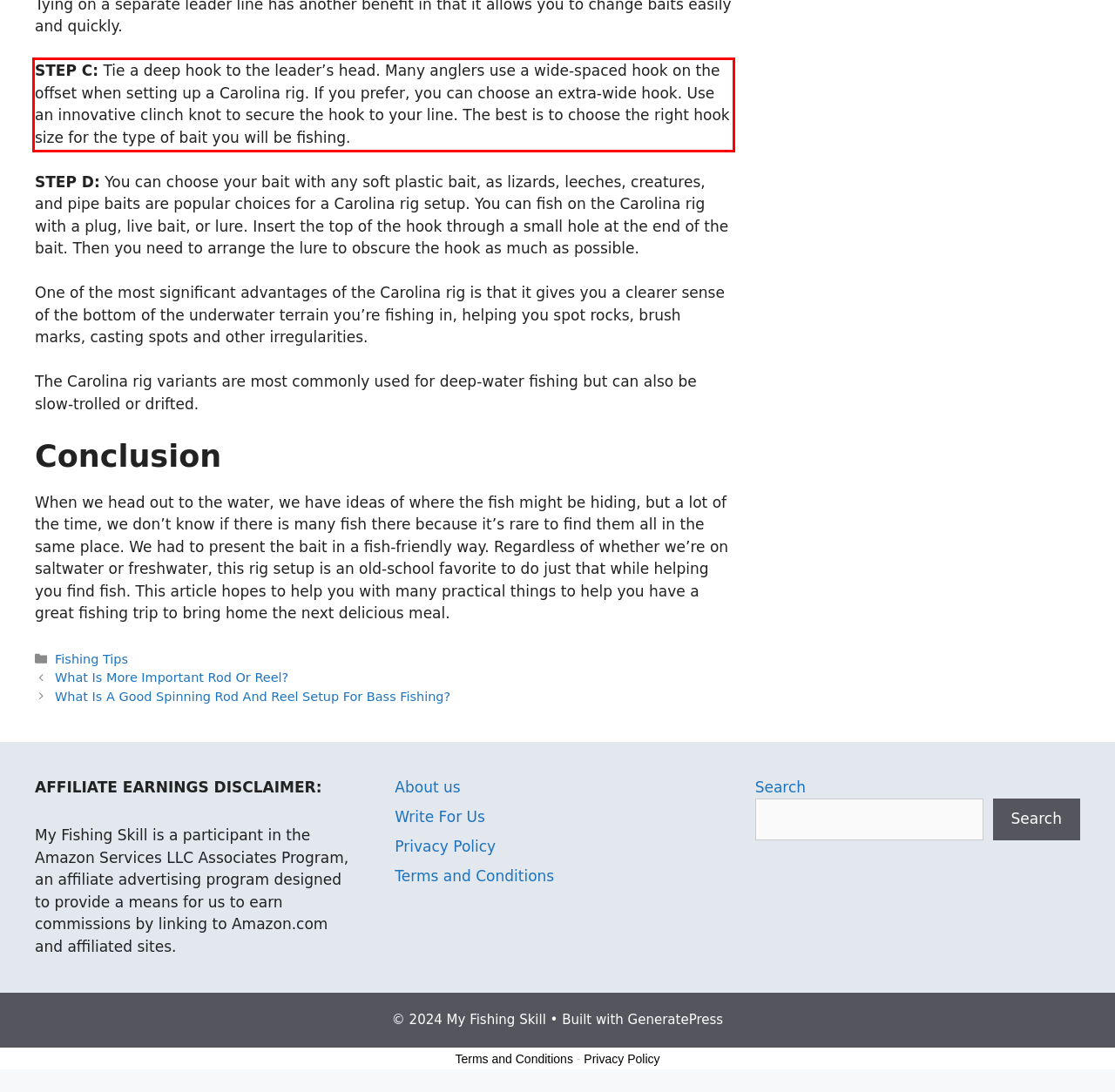Examine the screenshot of the webpage, locate the red bounding box, and generate the text contained within it.

STEP C: Tie a deep hook to the leader’s head. Many anglers use a wide-spaced hook on the offset when setting up a Carolina rig. If you prefer, you can choose an extra-wide hook. Use an innovative clinch knot to secure the hook to your line. The best is to choose the right hook size for the type of bait you will be fishing.